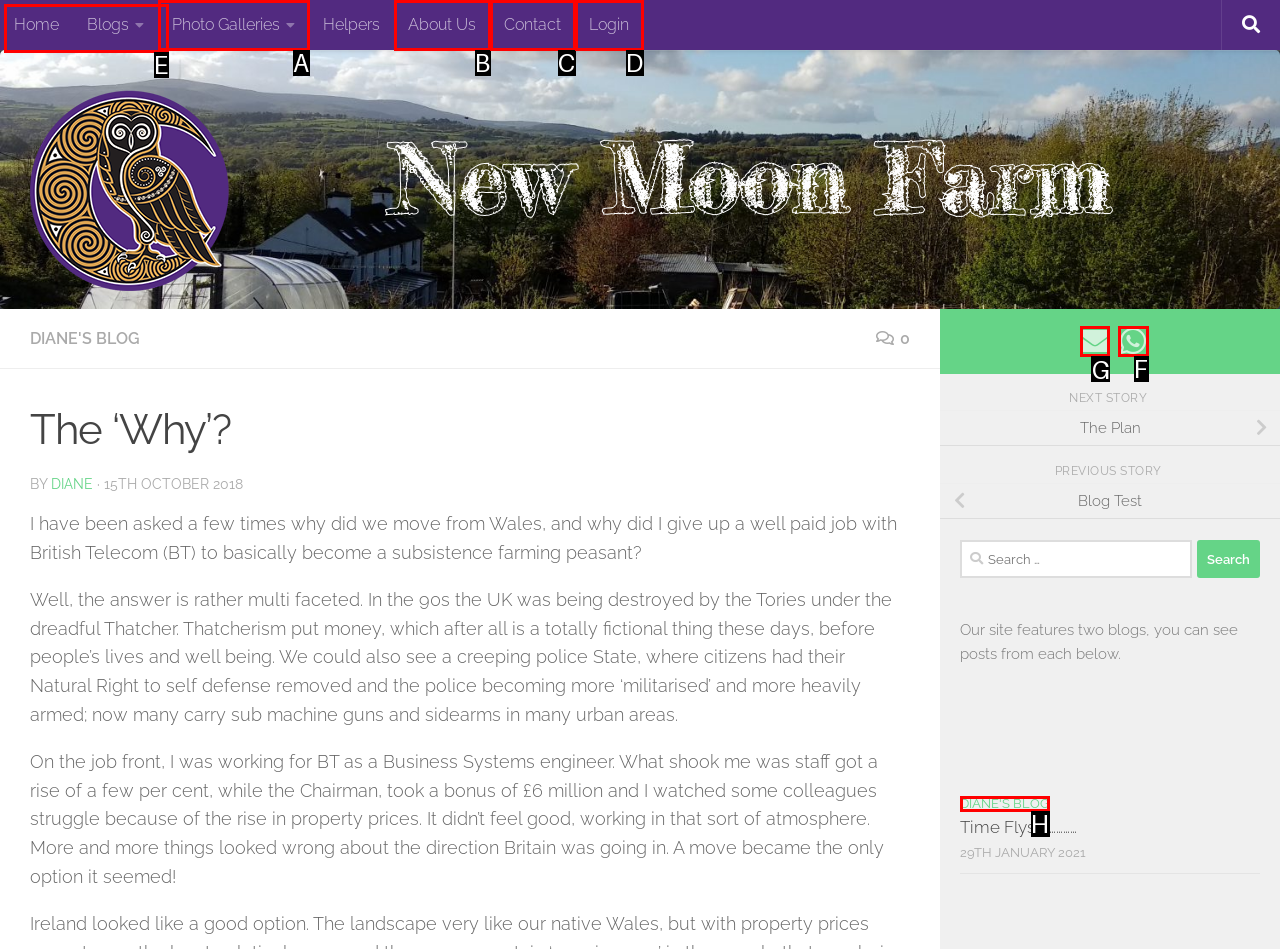Please indicate which option's letter corresponds to the task: Send us an Email by examining the highlighted elements in the screenshot.

G